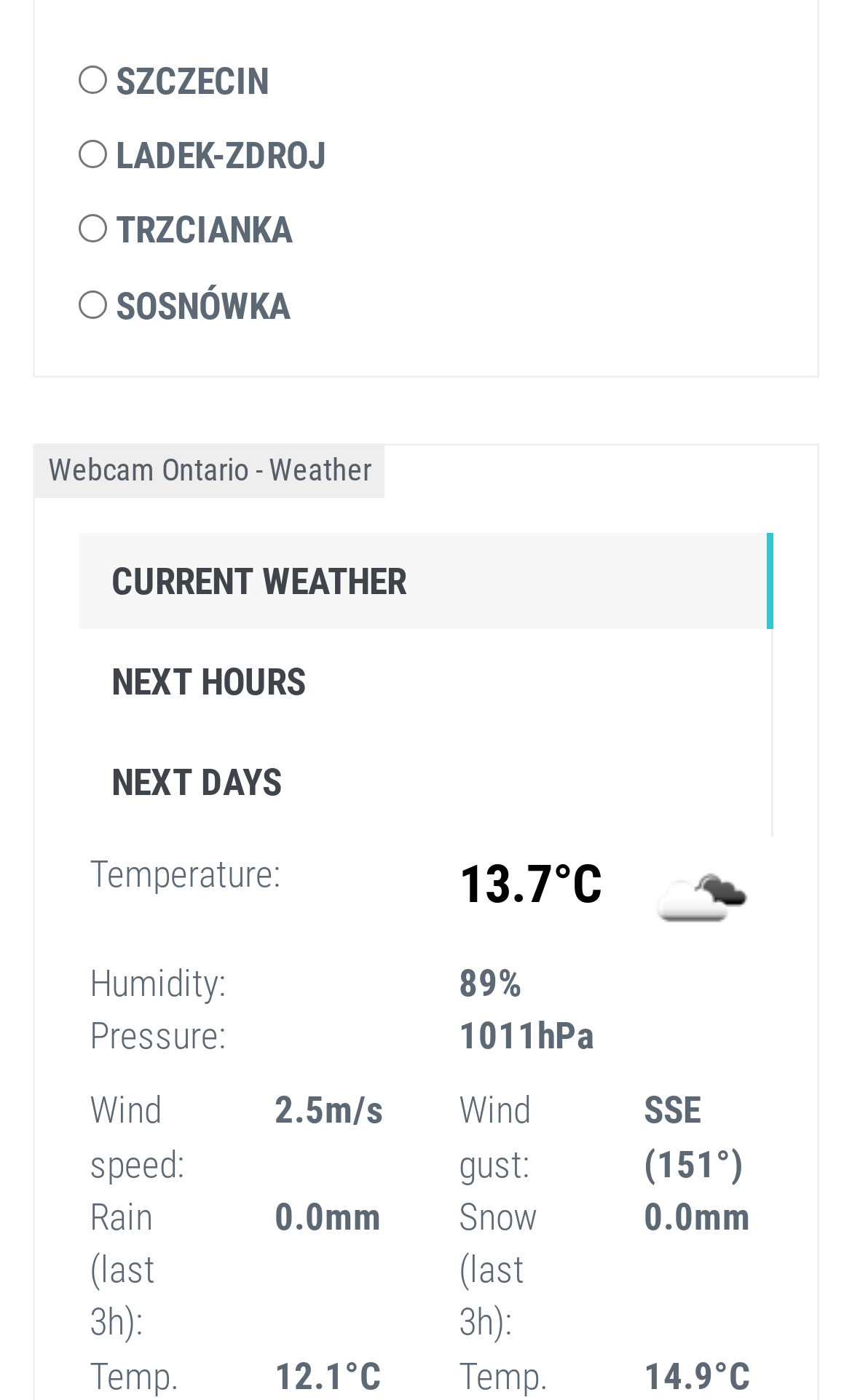Please identify the bounding box coordinates of the element's region that should be clicked to execute the following instruction: "Select SZCZECIN". The bounding box coordinates must be four float numbers between 0 and 1, i.e., [left, top, right, bottom].

[0.136, 0.042, 0.315, 0.073]